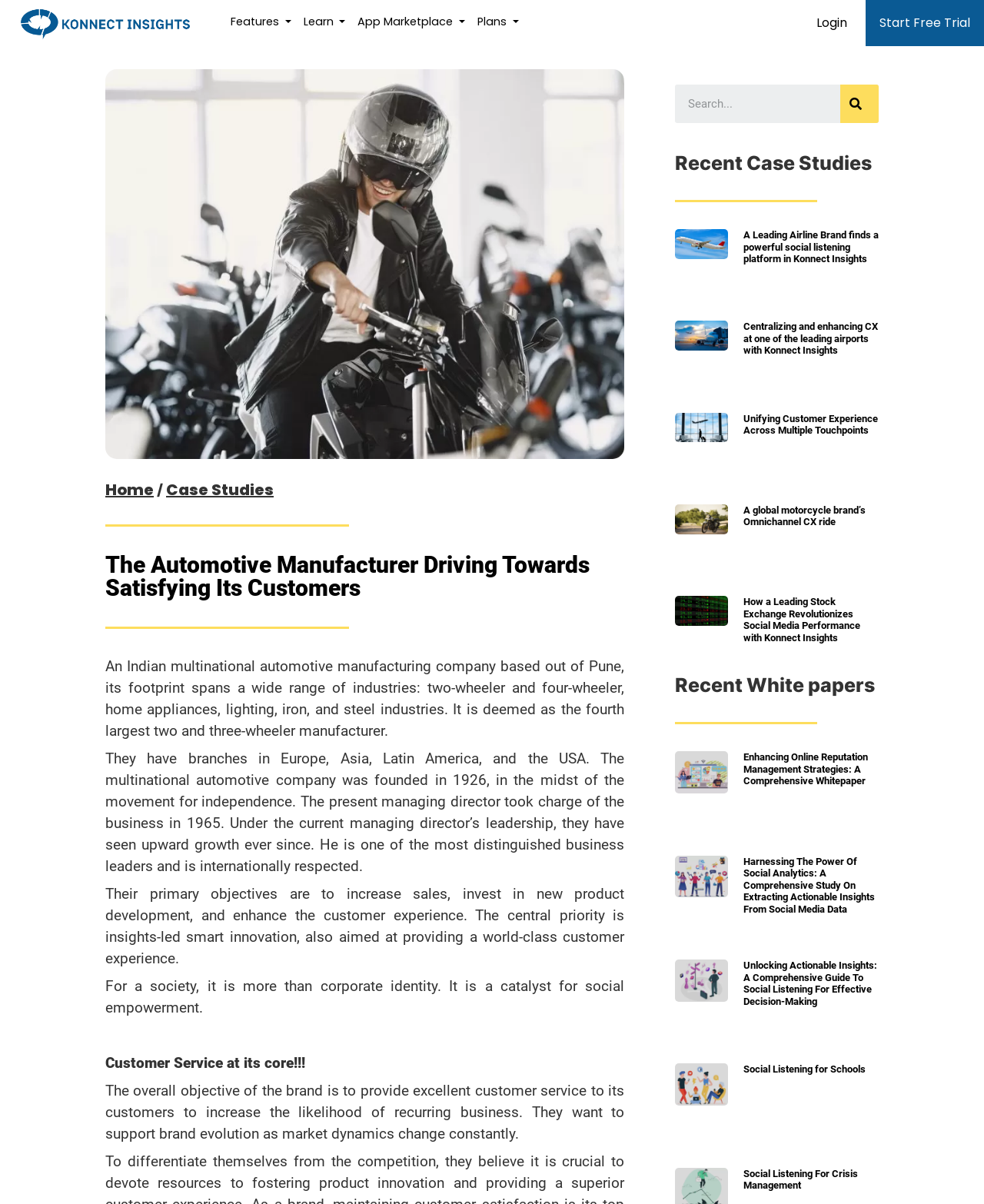Where are the company's branches located?
Your answer should be a single word or phrase derived from the screenshot.

Europe, Asia, Latin America, and the USA